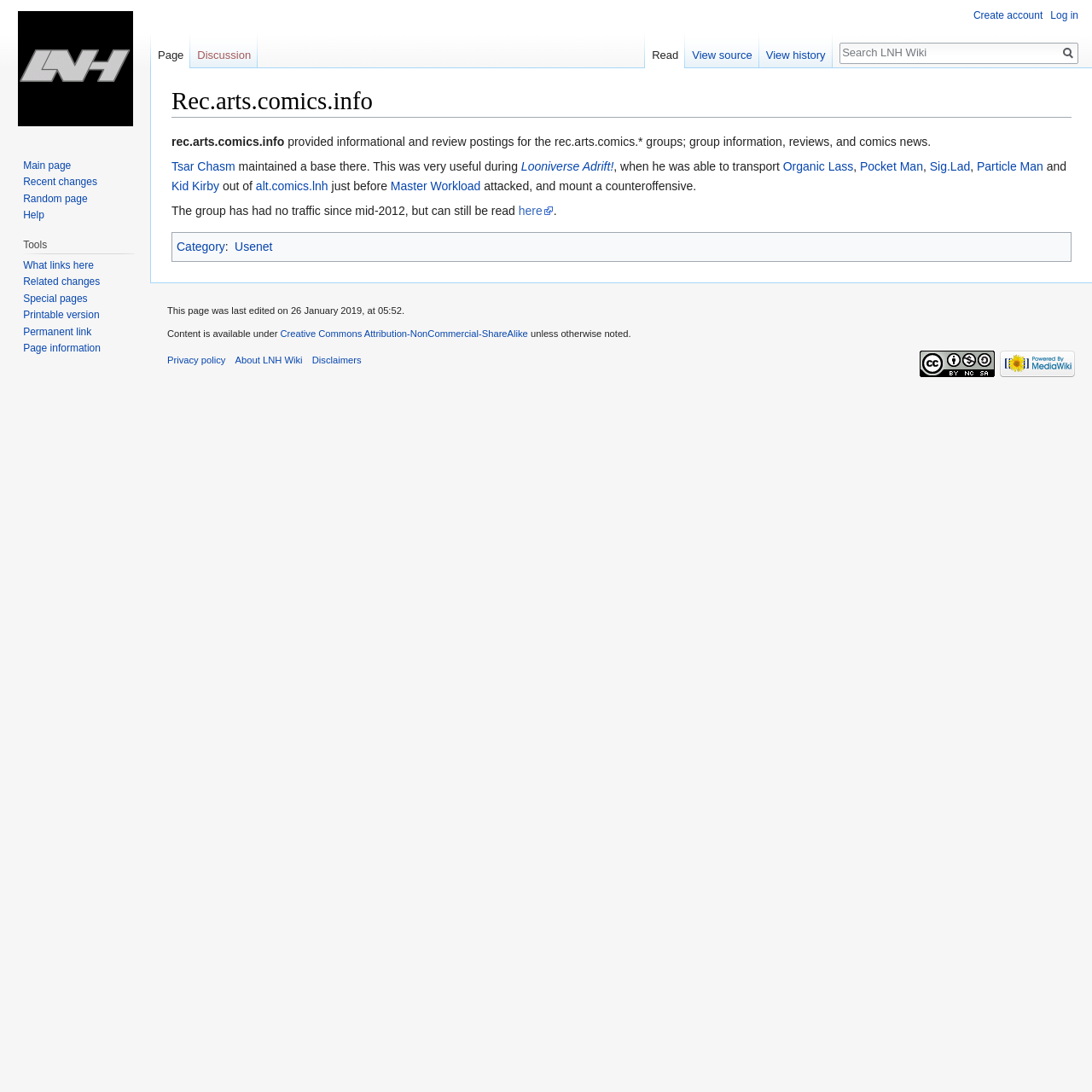Determine the bounding box coordinates in the format (top-left x, top-left y, bottom-right x, bottom-right y). Ensure all values are floating point numbers between 0 and 1. Identify the bounding box of the UI element described by: Disclaimer

None